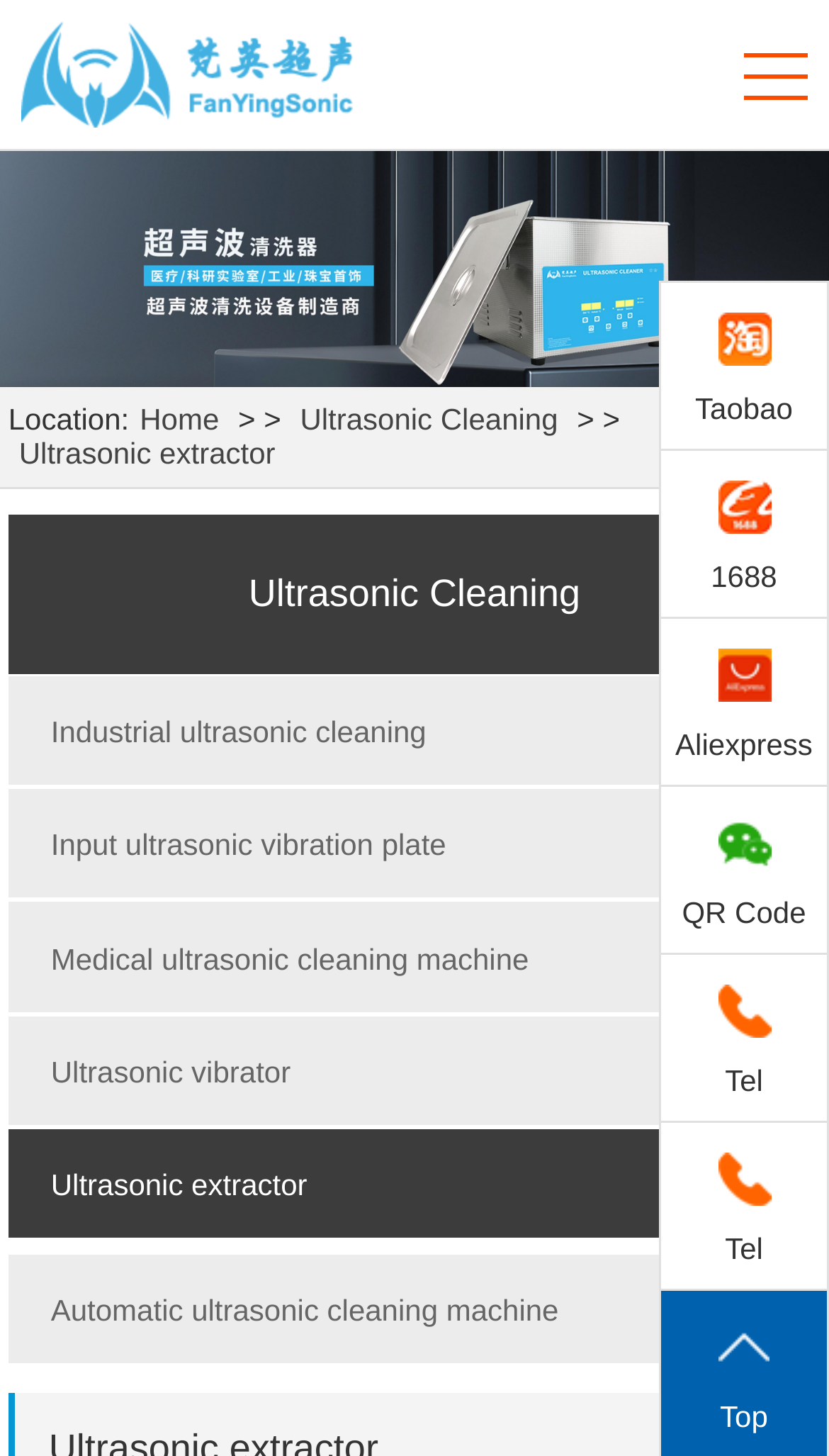From the screenshot, find the bounding box of the UI element matching this description: "Become A Volunteer". Supply the bounding box coordinates in the form [left, top, right, bottom], each a float between 0 and 1.

None